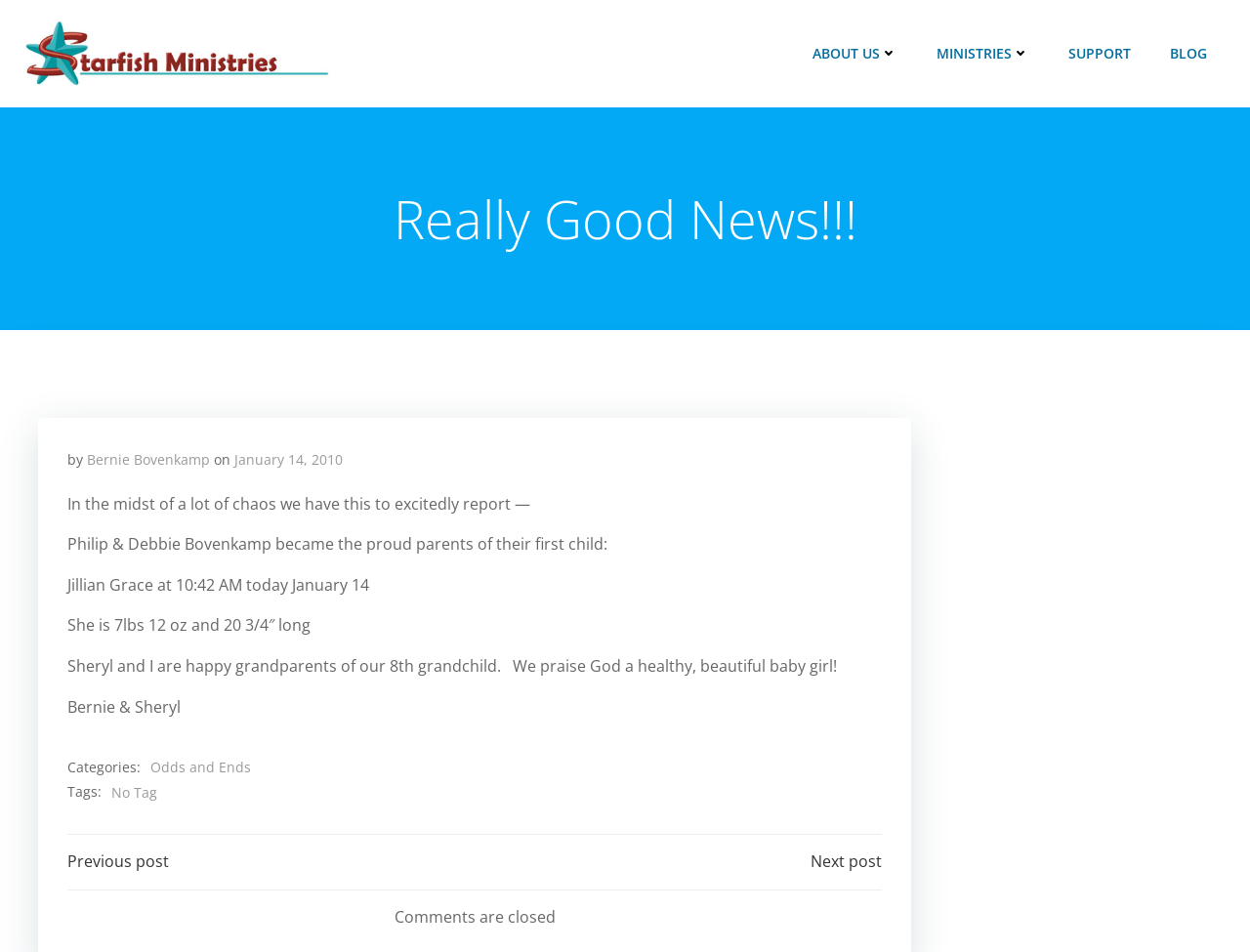Who wrote the article?
Answer the question in a detailed and comprehensive manner.

I found the author's name by looking at the text 'by Bernie Bovenkamp' which is located below the main heading 'Really Good News!!!'.